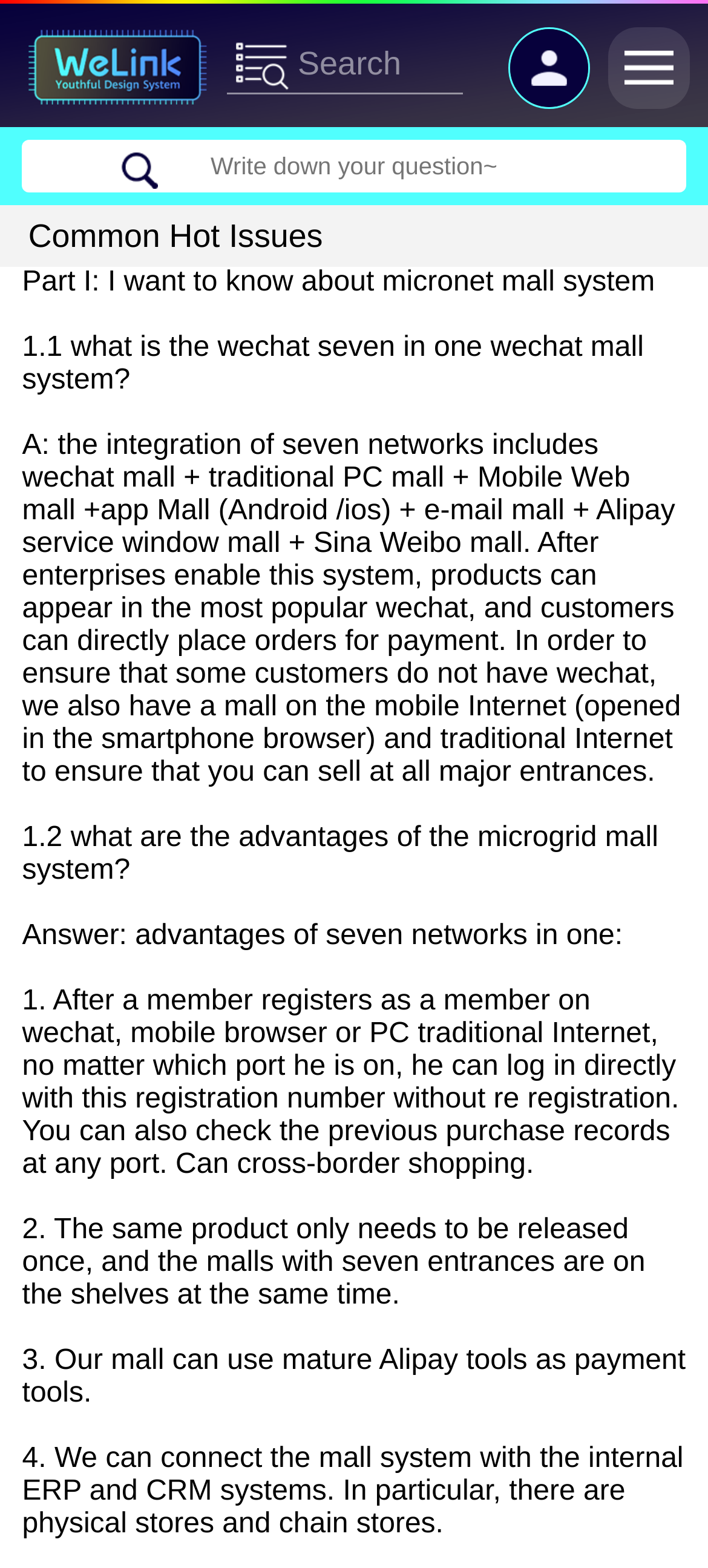Using the description: "placeholder="Write down your question~"", identify the bounding box of the corresponding UI element in the screenshot.

[0.23, 0.097, 0.77, 0.115]